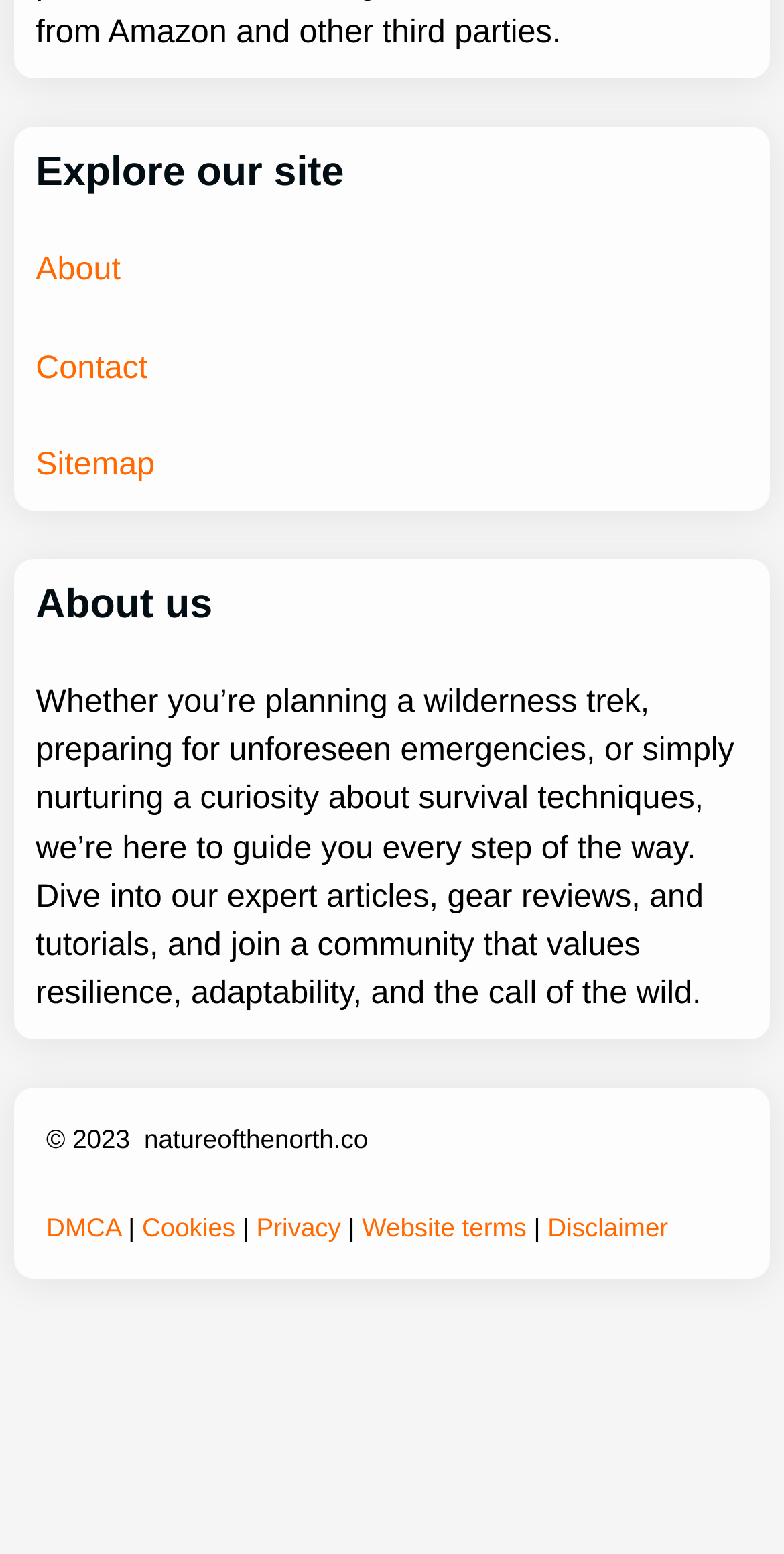Based on the element description, predict the bounding box coordinates (top-left x, top-left y, bottom-right x, bottom-right y) for the UI element in the screenshot: About

[0.046, 0.319, 0.154, 0.342]